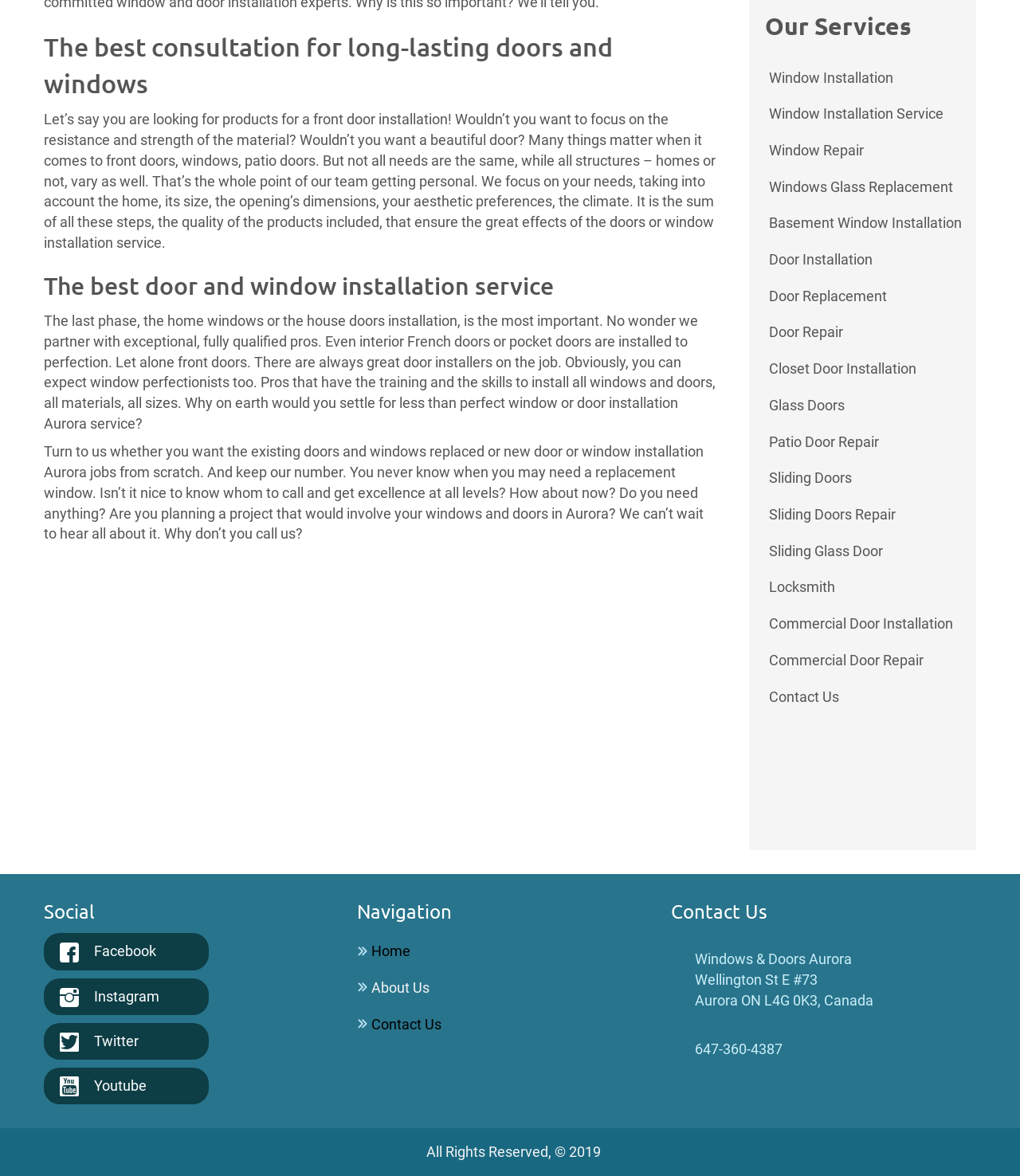Provide the bounding box coordinates for the UI element that is described by this text: "3. Watch Style". The coordinates should be in the form of four float numbers between 0 and 1: [left, top, right, bottom].

None